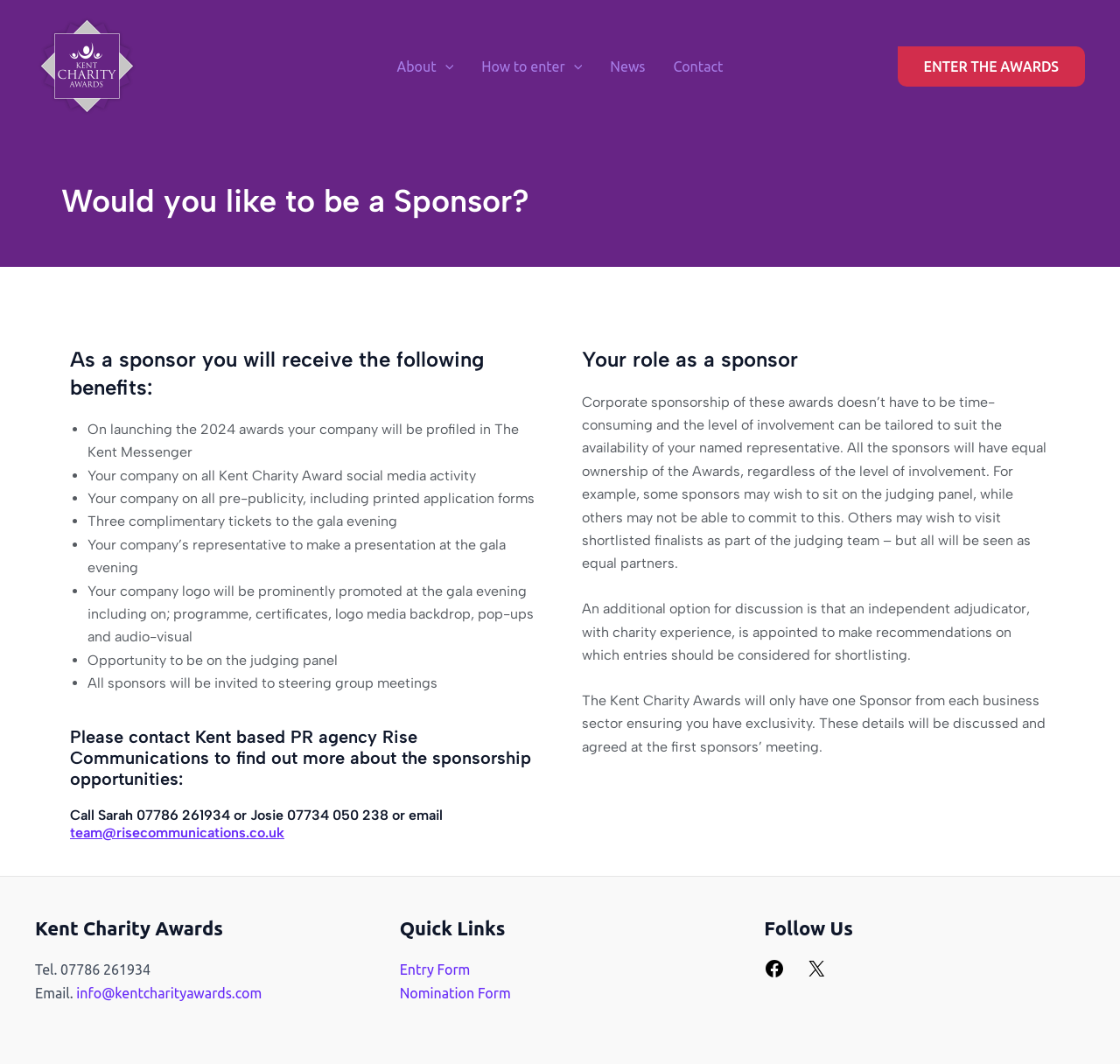Locate the bounding box coordinates of the element that should be clicked to fulfill the instruction: "Click the 'ENTER THE AWARDS' link".

[0.801, 0.043, 0.969, 0.081]